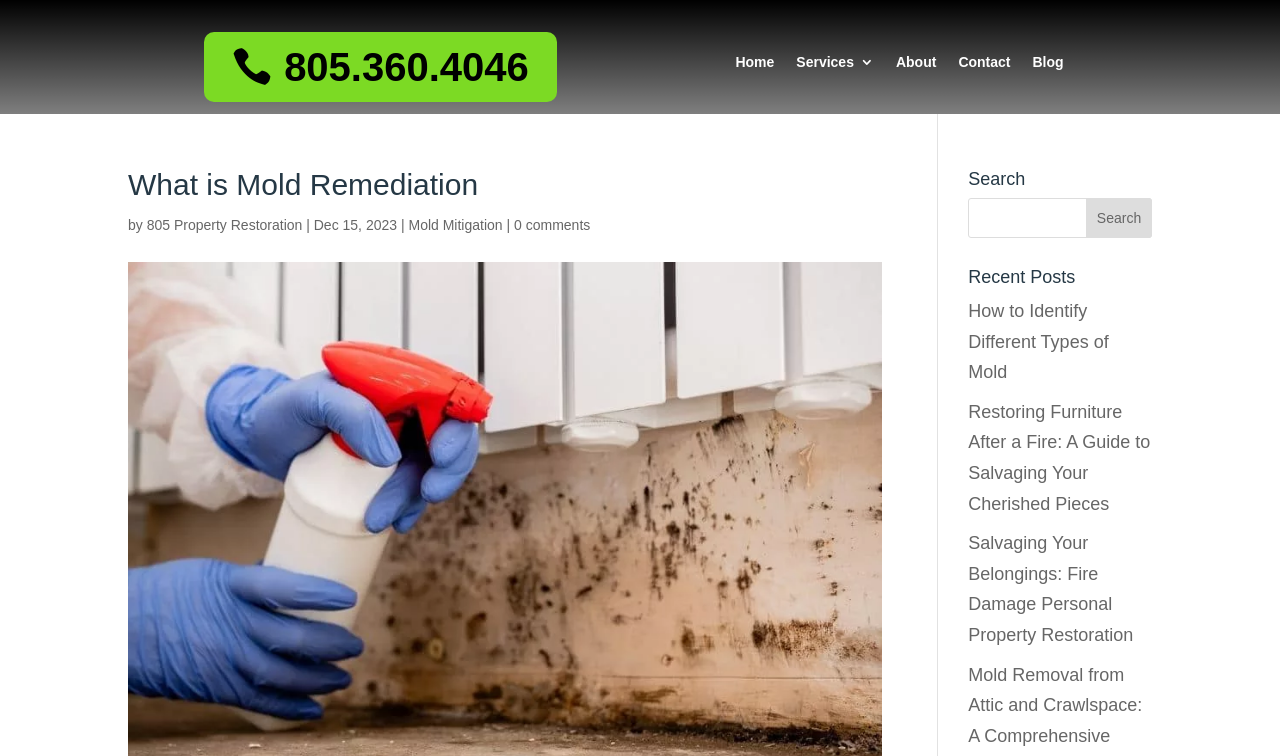Provide the bounding box coordinates of the HTML element this sentence describes: "0 comments". The bounding box coordinates consist of four float numbers between 0 and 1, i.e., [left, top, right, bottom].

[0.402, 0.287, 0.461, 0.308]